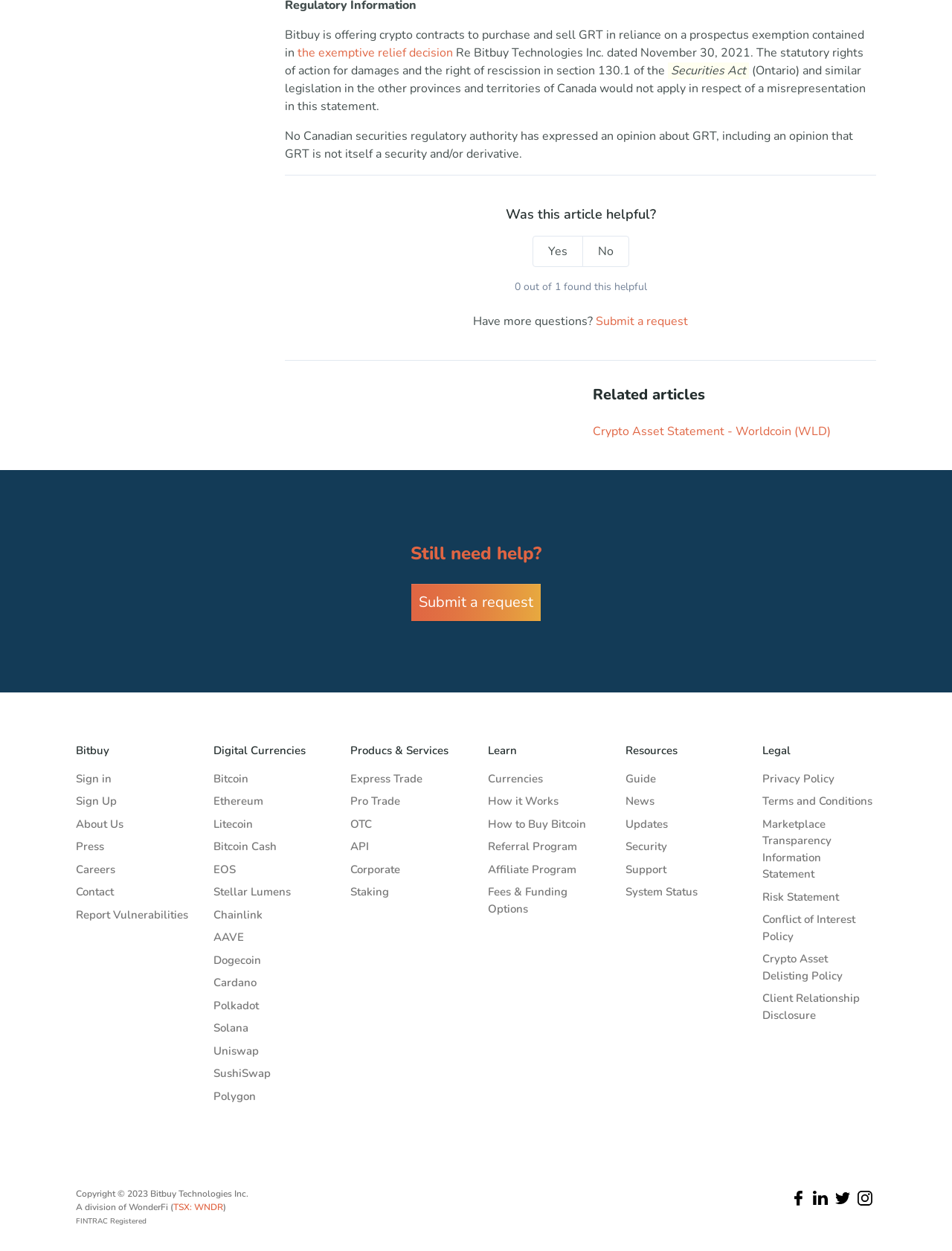Kindly determine the bounding box coordinates of the area that needs to be clicked to fulfill this instruction: "Check if this article was helpful".

[0.559, 0.188, 0.661, 0.213]